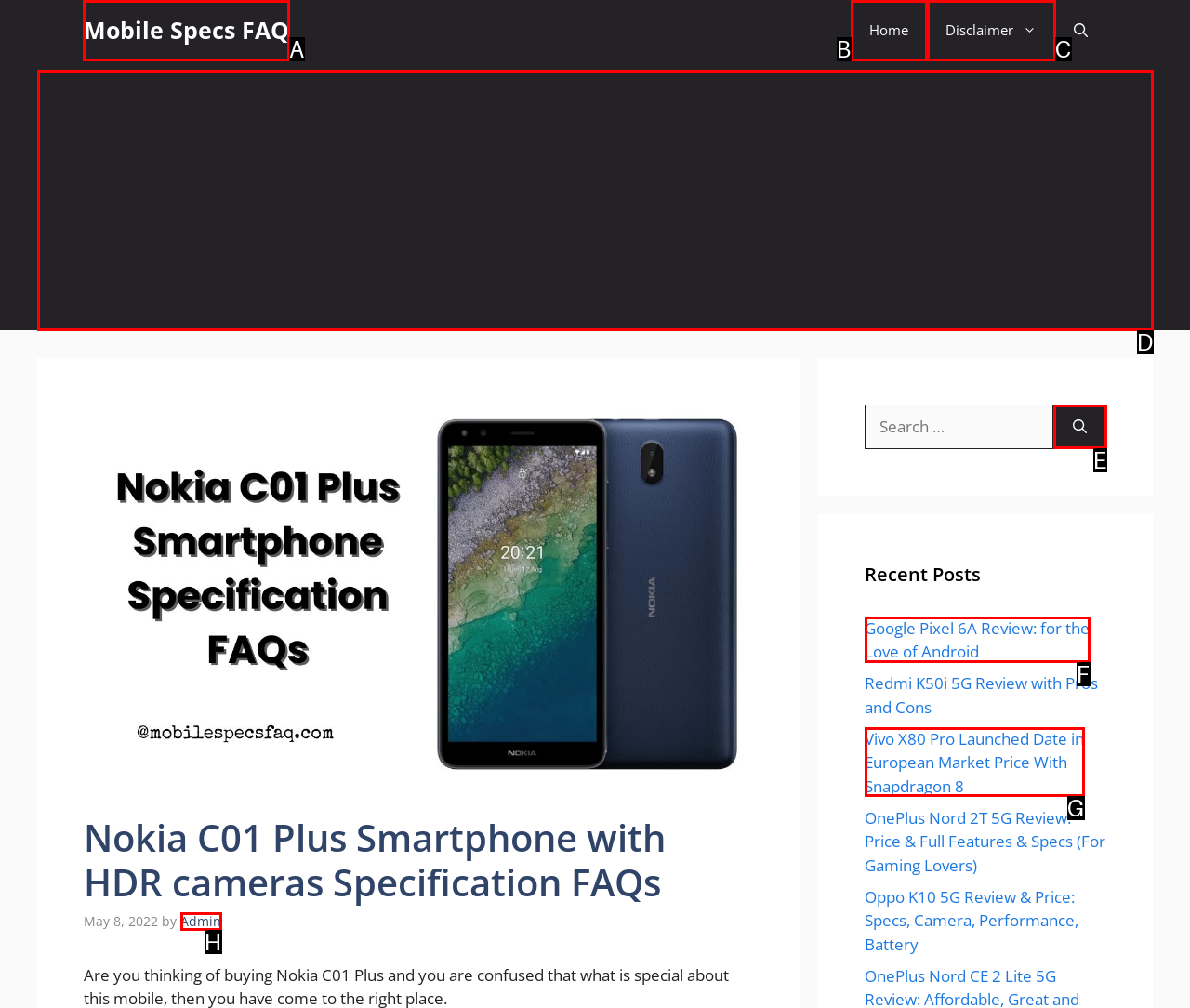Tell me which letter I should select to achieve the following goal: Go to Mobile Specs FAQ
Answer with the corresponding letter from the provided options directly.

A